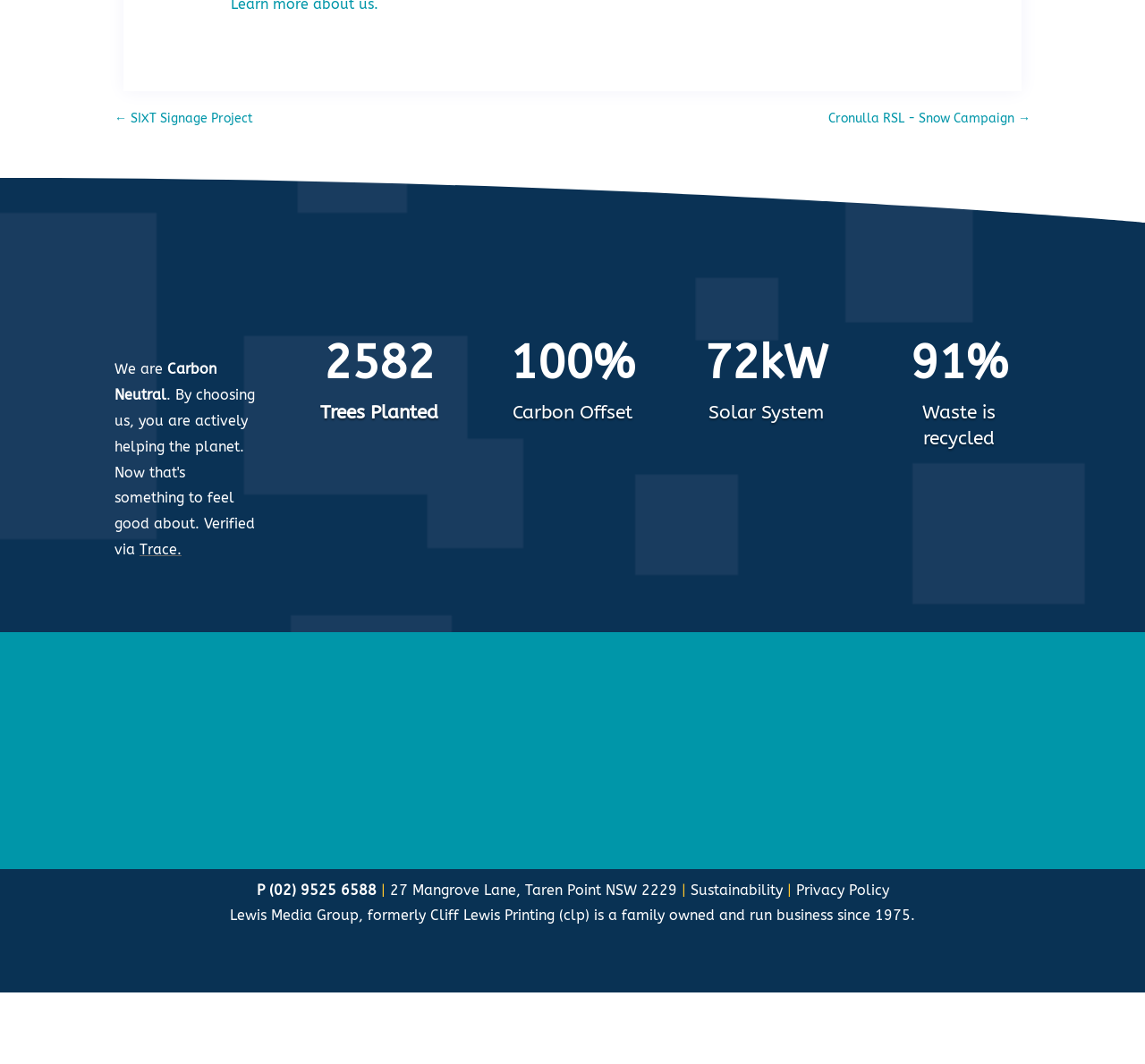What is the address of the company?
Could you please answer the question thoroughly and with as much detail as possible?

The company's address is 27 Mangrove Lane, Taren Point NSW 2229 as indicated by the static text element.